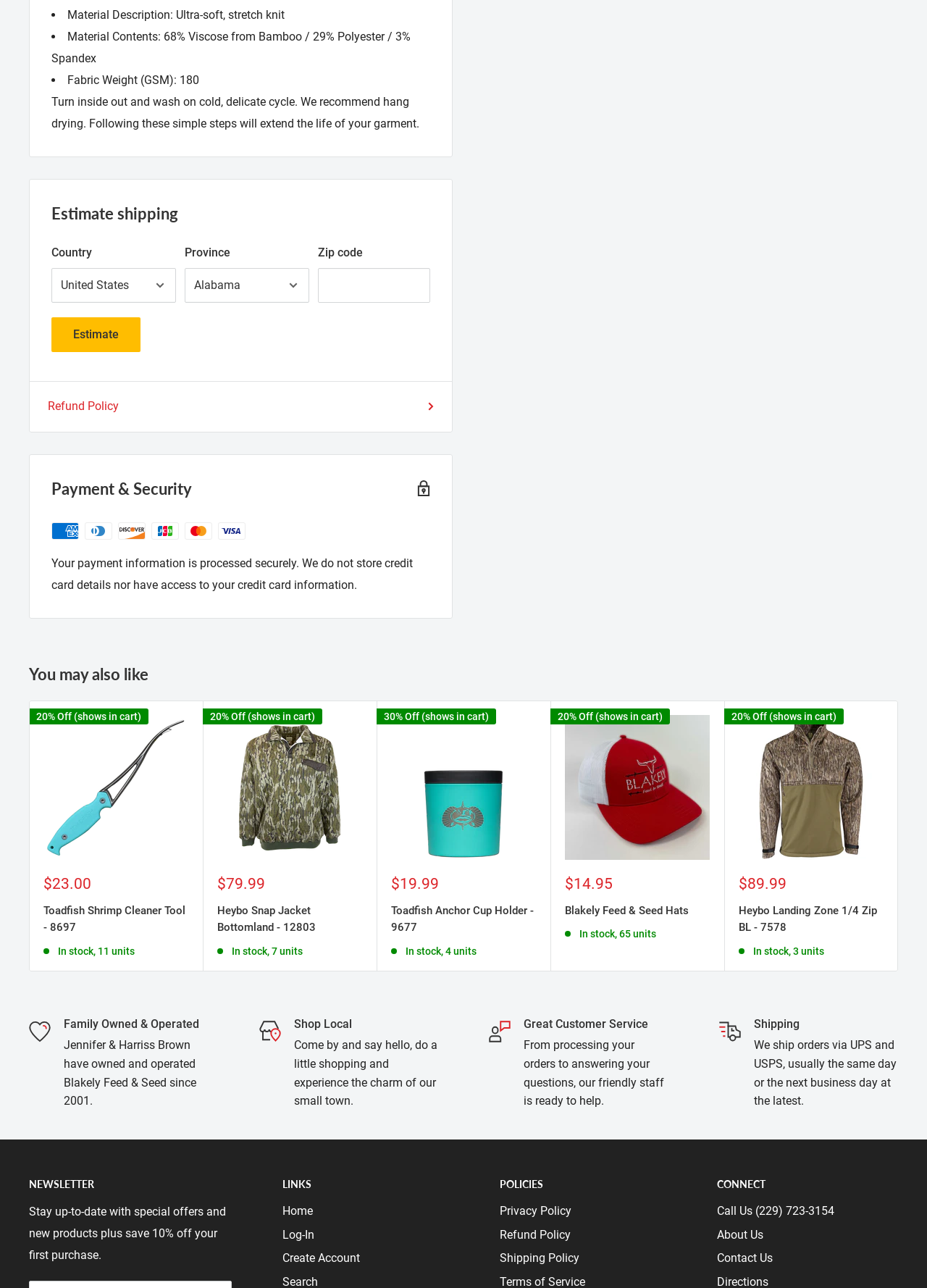Please identify the bounding box coordinates of the element I need to click to follow this instruction: "Estimate shipping".

[0.055, 0.246, 0.152, 0.273]